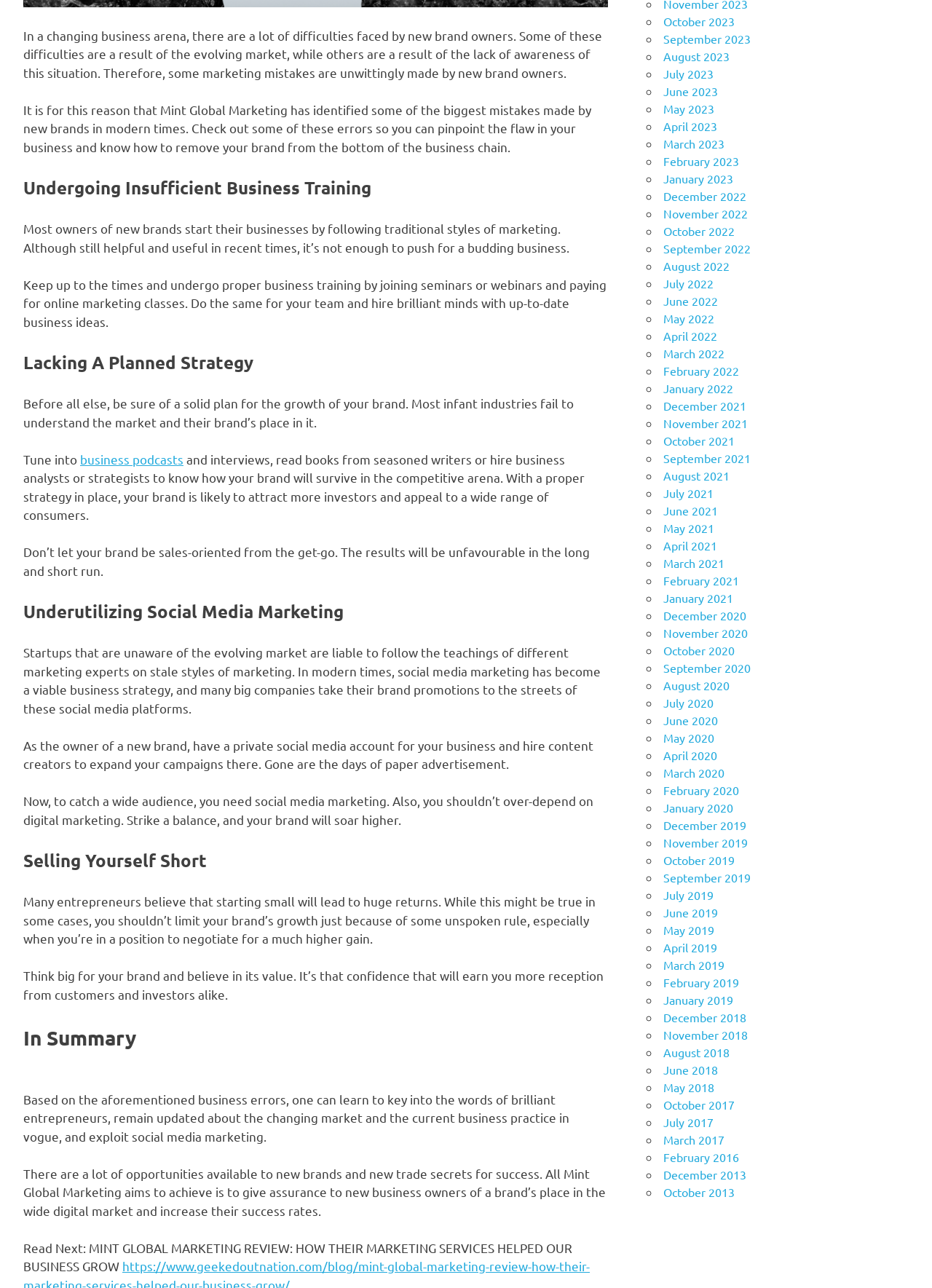How many links are there in the webpage?
Look at the image and answer the question with a single word or phrase.

14